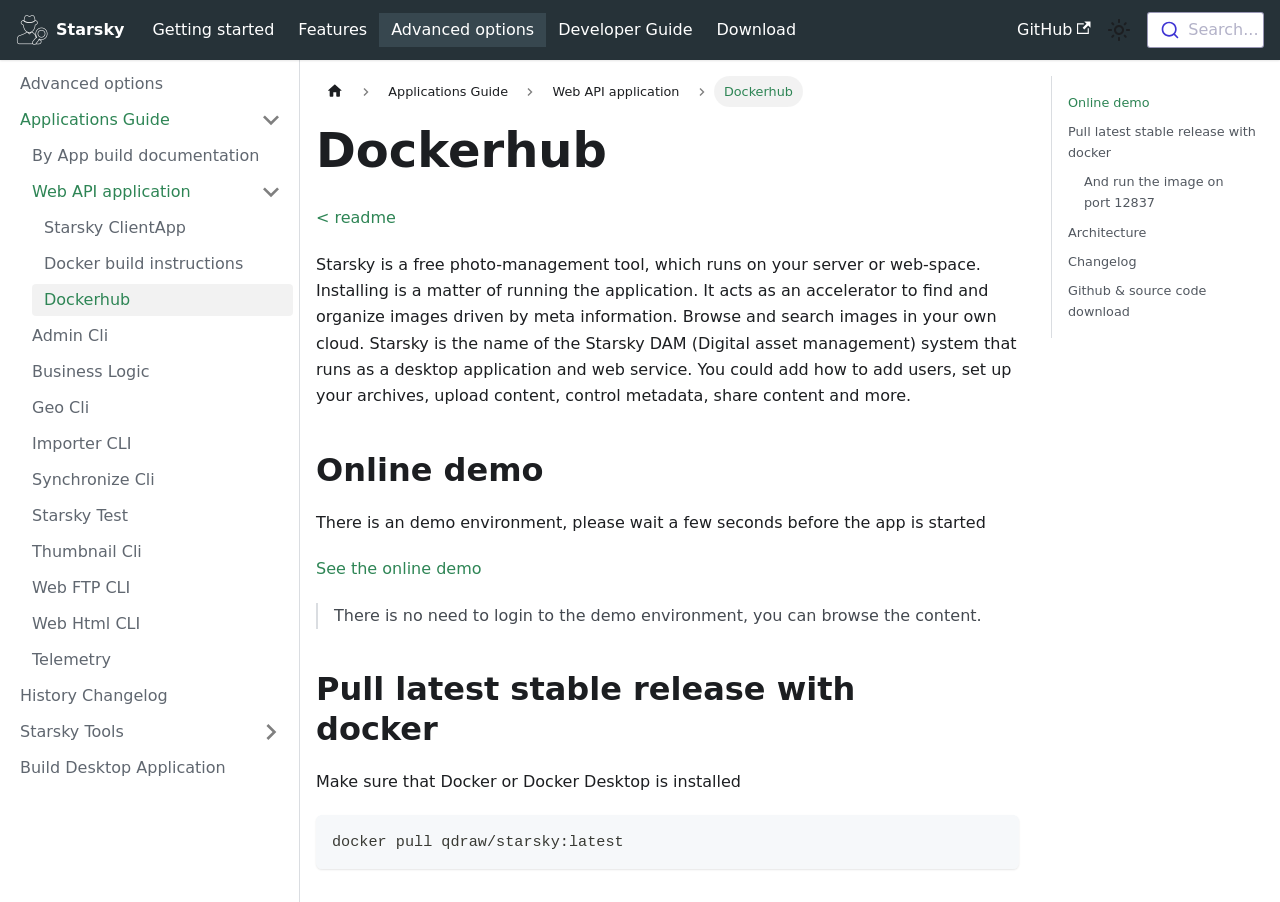Produce an elaborate caption capturing the essence of the webpage.

The webpage is about Starsky, a free photo-management tool that runs on a server or web space. At the top, there is a navigation menu with links to "Getting started", "Features", "Advanced options", "Developer Guide", "Download", "GitHub", and a search bar. On the top right, there is a button to switch between dark and light mode.

Below the navigation menu, there is a sidebar with links to various categories, including "Applications Guide", "Web API application", and "Starsky Tools". Each category has sub-links to specific topics, such as "By App build documentation", "Web API application", and "Build Desktop Application".

On the main content area, there is a heading "Dockerhub" followed by a brief description of Starsky and its features. Below that, there are links to an online demo, instructions on how to pull the latest stable release with Docker, and a code snippet to copy to the clipboard.

There are also several other sections, including a blockquote with a note about the demo environment, a heading "Online demo Direct link to Online demo" with a link to the online demo, and a heading "Pull latest stable release with docker Direct link to Pull latest stable release with docker" with a link to the instructions.

At the bottom of the page, there are links to "Online demo", "Pull latest stable release with docker", "Architecture", "Changelog", and "Github & source code download".